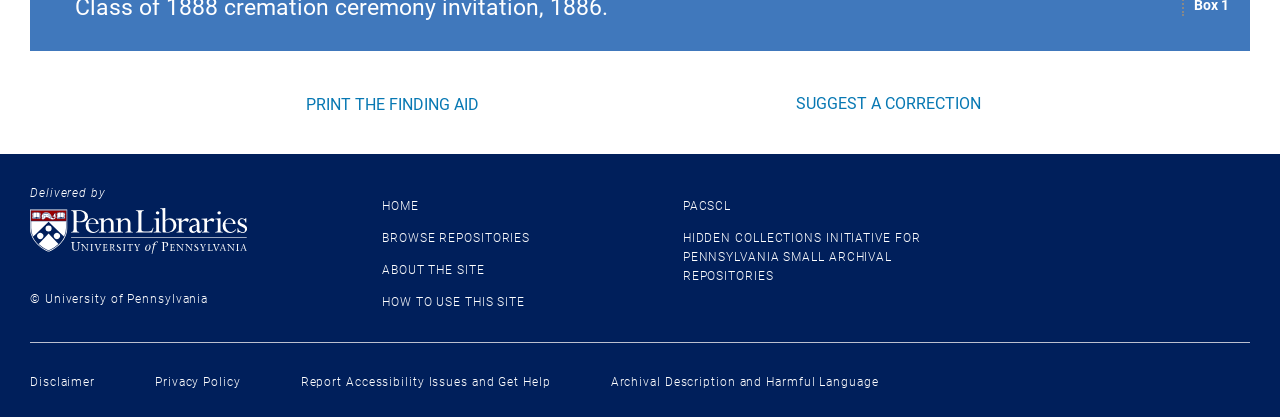Highlight the bounding box coordinates of the element that should be clicked to carry out the following instruction: "Learn about the site". The coordinates must be given as four float numbers ranging from 0 to 1, i.e., [left, top, right, bottom].

[0.298, 0.63, 0.379, 0.664]